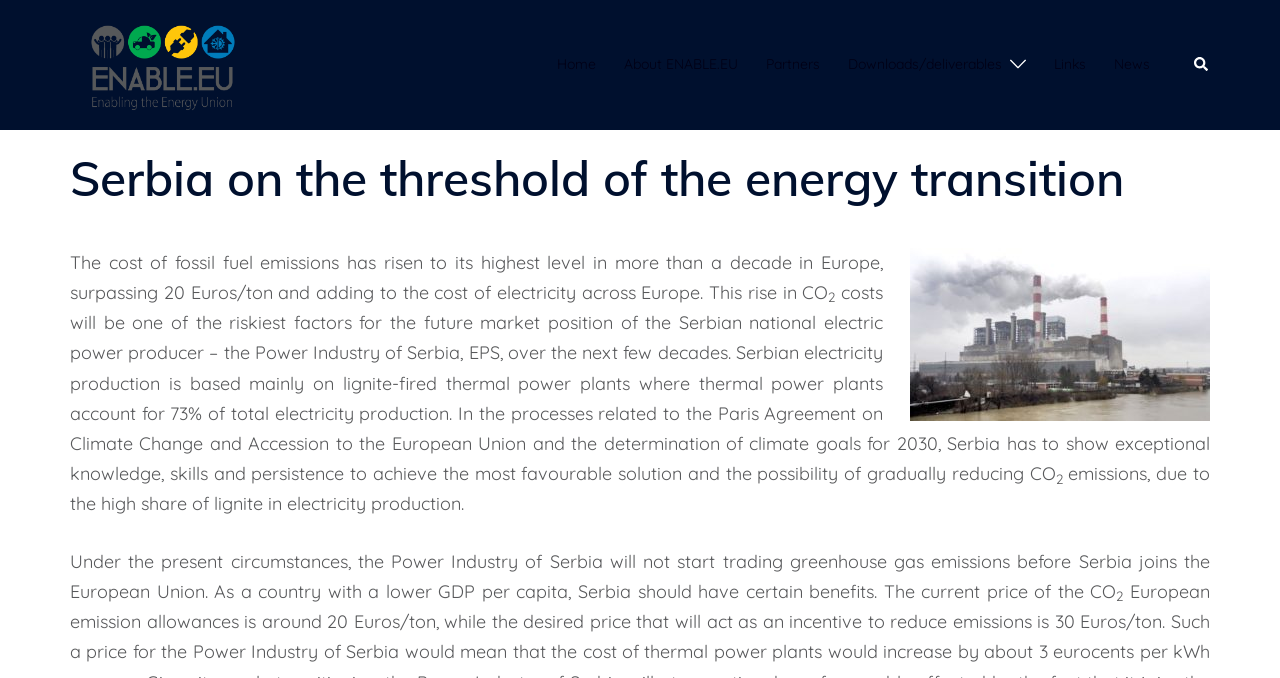Give a one-word or one-phrase response to the question:
What is the main topic of the webpage?

Energy transition in Serbia